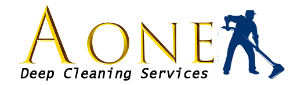Offer a detailed explanation of the image's components.

The image features the logo of "AOne Deep Cleaning Services," a professional cleaning company dedicated to providing exceptional deep cleaning solutions. The logo showcases the name "AOne" in a bold, elegant font, highlighted in a striking golden color, symbolizing high-quality service. Accompanying the text is a silhouette of a person actively engaged in cleaning, depicted in a blue hue. This design element emphasizes the company's hands-on approach and commitment to thorough cleaning. The logo is visually appealing and conveys a sense of professionalism, making it memorable for potential customers looking for reliable cleaning services.